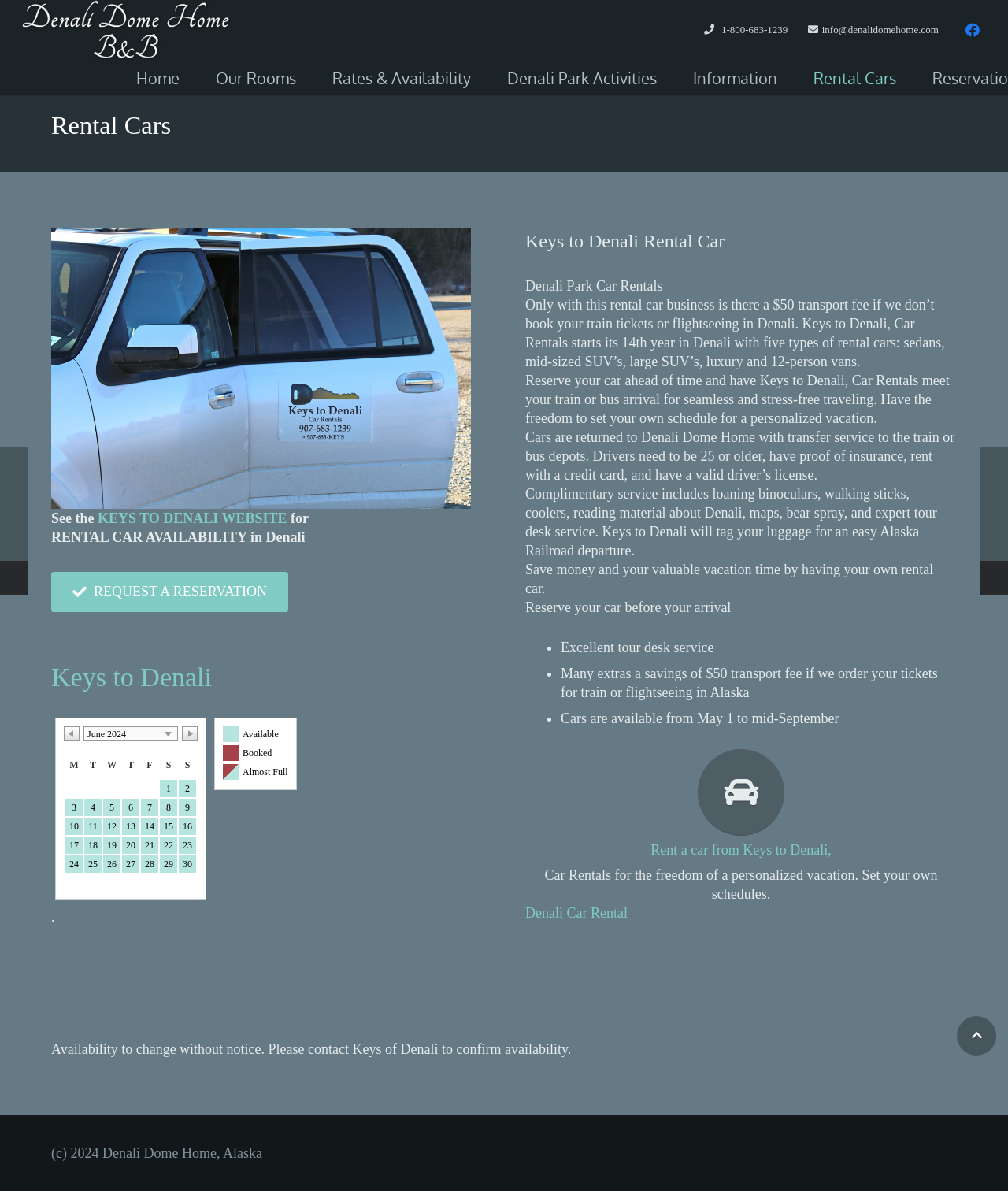Use a single word or phrase to respond to the question:
What is the minimum age to rent a car?

25